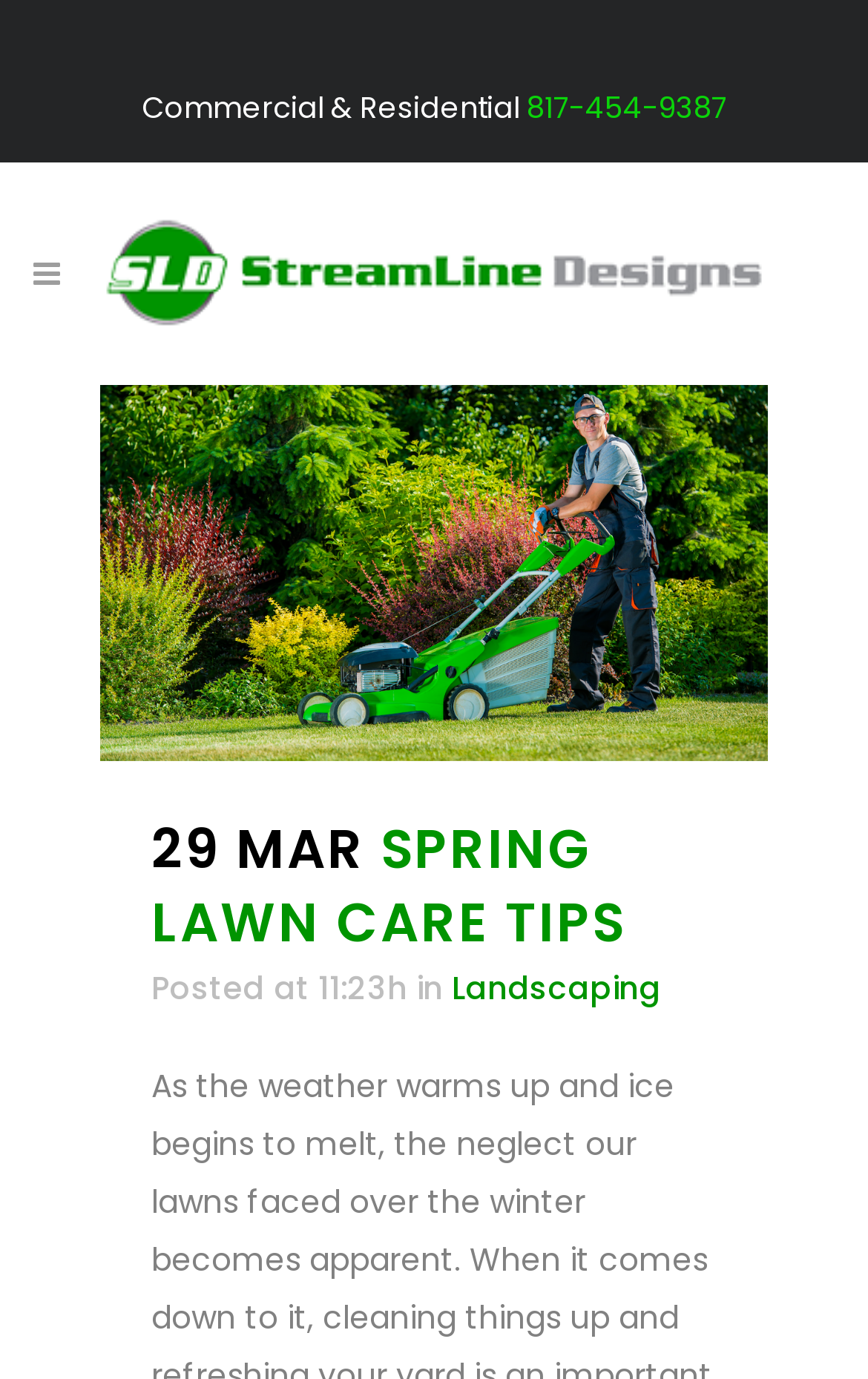What is the posting time of the article? Please answer the question using a single word or phrase based on the image.

11:23h